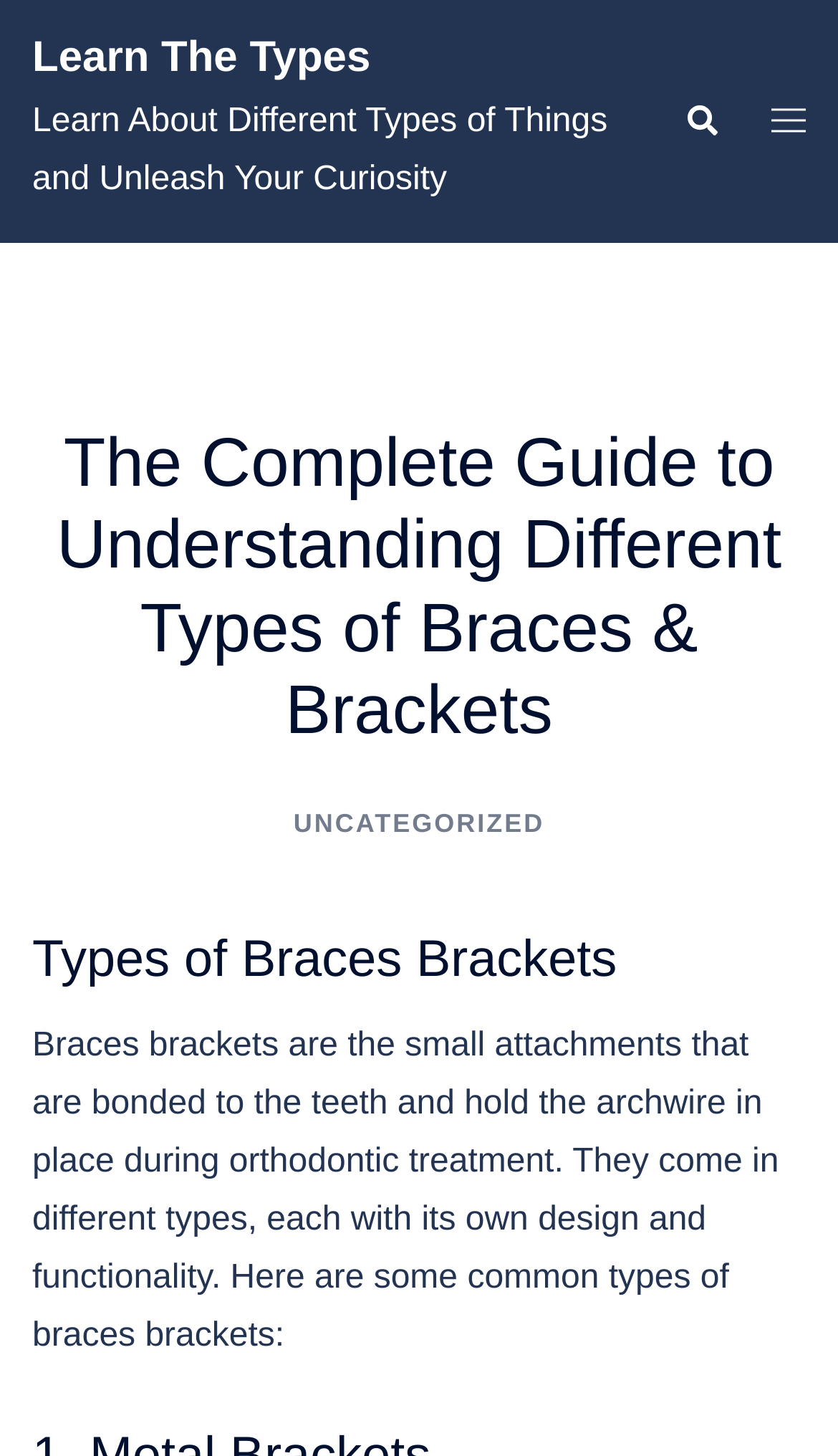Summarize the webpage in an elaborate manner.

The webpage is a comprehensive guide to understanding different types of braces and brackets. At the top left of the page, there is a link to "Learn The Types" and a static text that reads "Learn About Different Types of Things and Unleash Your Curiosity". To the right of these elements, there are two links, "Search" and "Toggle menu", each accompanied by an image.

Below these top elements, there is a large header section that spans the entire width of the page. The header contains a heading that reads "The Complete Guide to Understanding Different Types of Braces & Brackets" and a subheading "UNCATEGORIZED". 

Further down, there is another heading that reads "Types of Braces Brackets". Below this heading, there is a block of text that explains what braces brackets are and their different types. The text describes braces brackets as small attachments bonded to teeth during orthodontic treatment, and mentions that they come in different designs and functionalities.